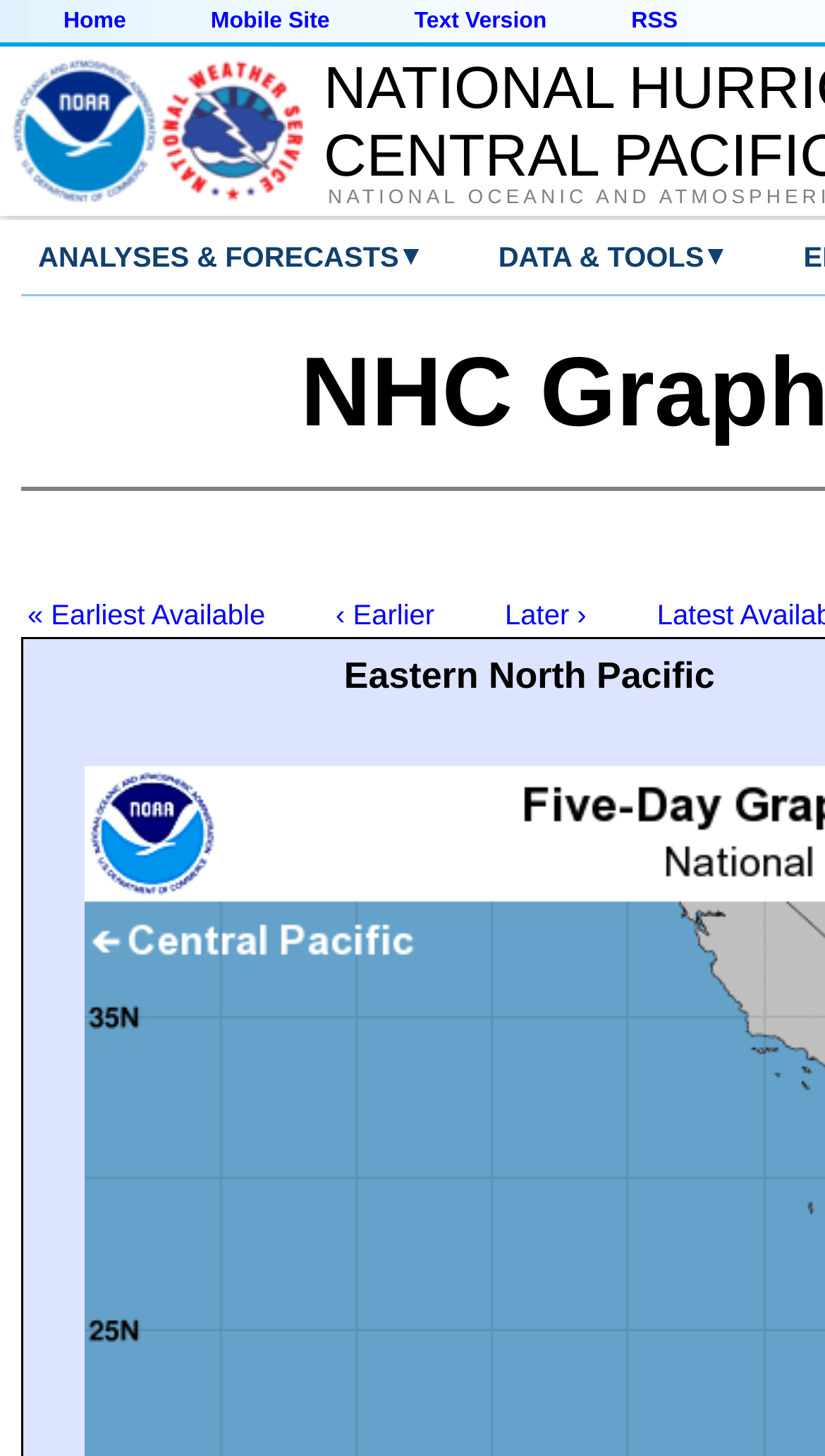Please find the bounding box coordinates of the element that must be clicked to perform the given instruction: "Visit NOAA website". The coordinates should be four float numbers from 0 to 1, i.e., [left, top, right, bottom].

[0.013, 0.032, 0.192, 0.119]